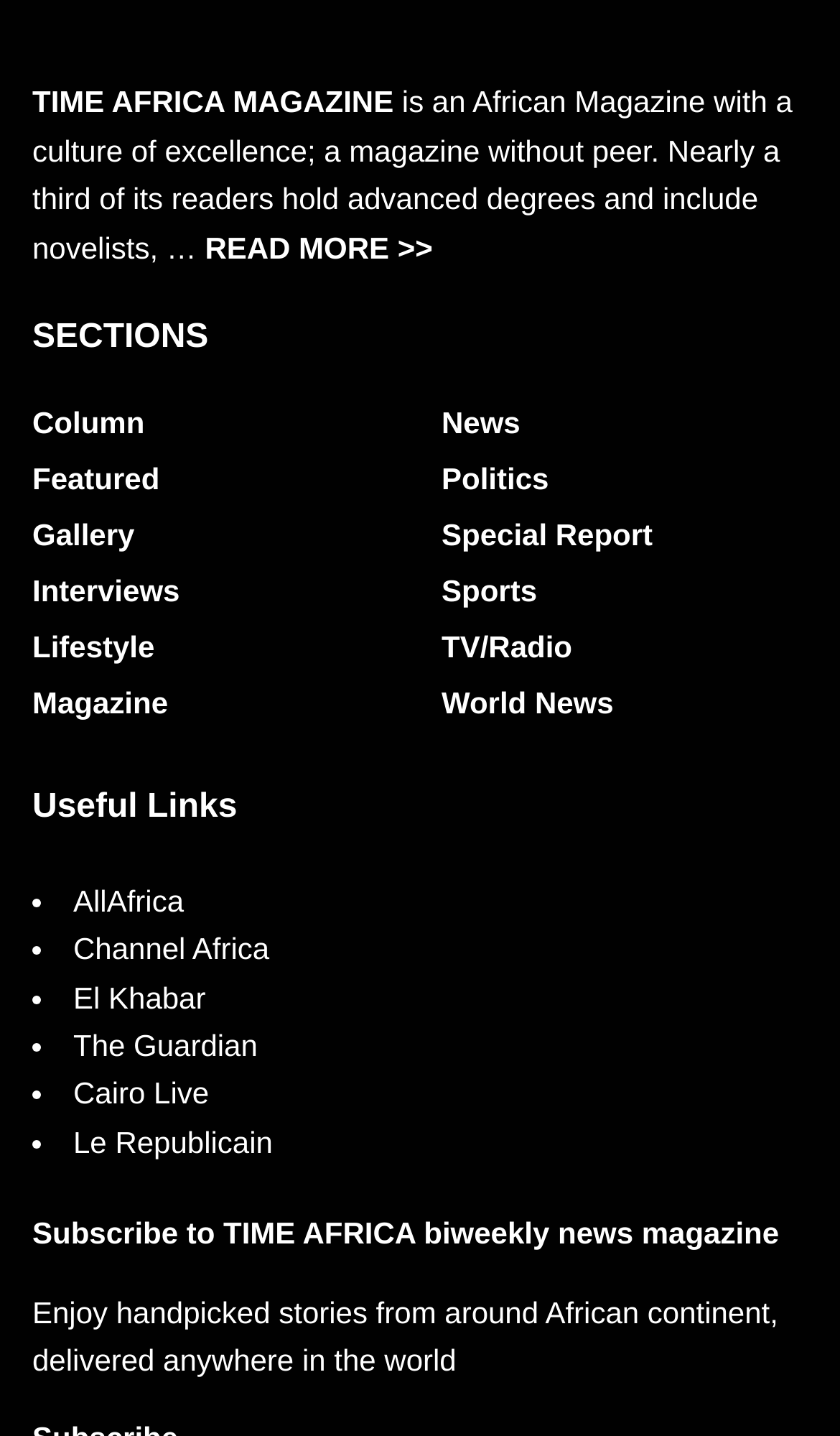Locate the bounding box coordinates of the region to be clicked to comply with the following instruction: "View News articles". The coordinates must be four float numbers between 0 and 1, in the form [left, top, right, bottom].

[0.526, 0.283, 0.619, 0.307]